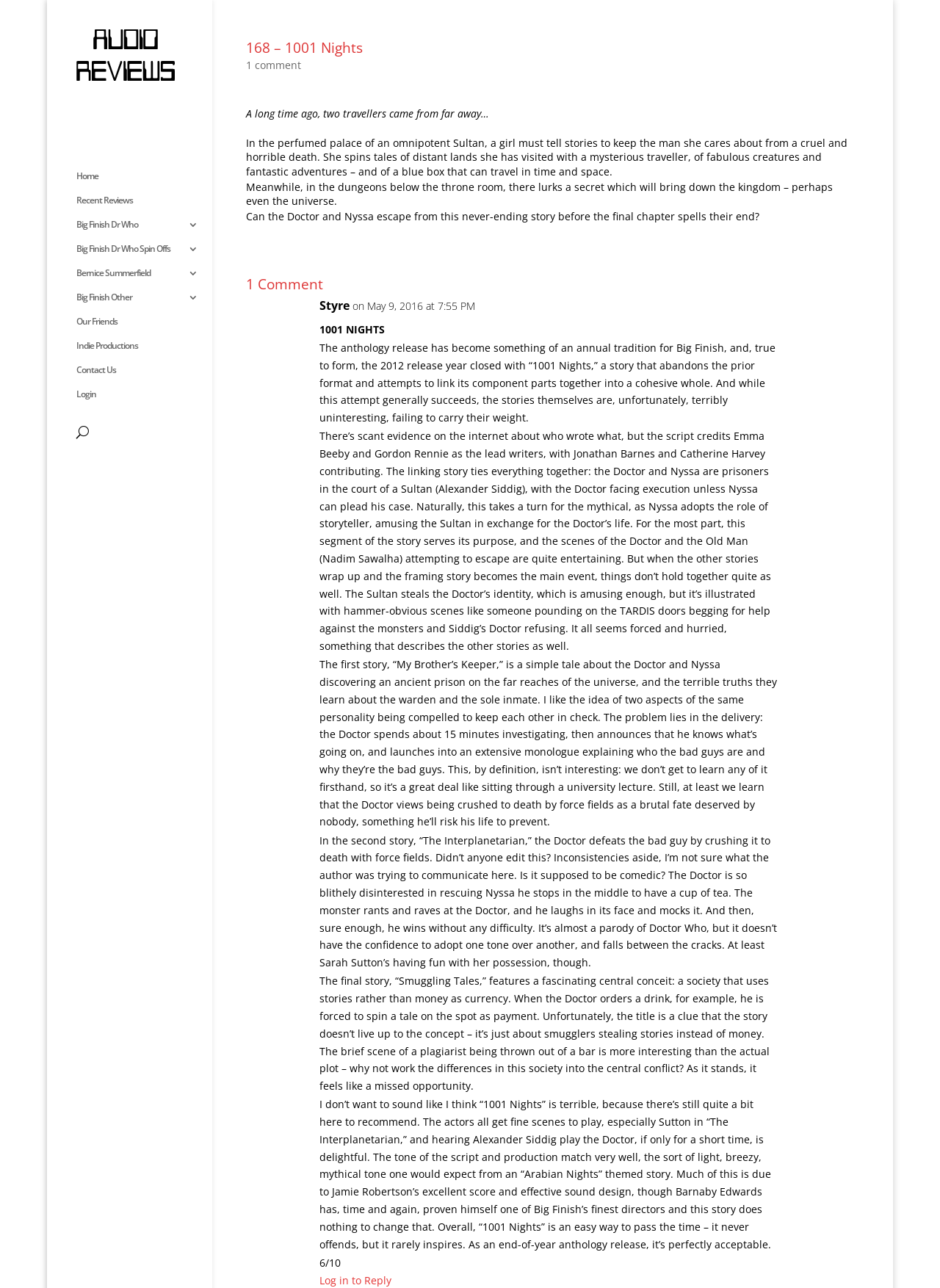Provide the bounding box coordinates of the HTML element described by the text: "Login".

[0.081, 0.302, 0.226, 0.321]